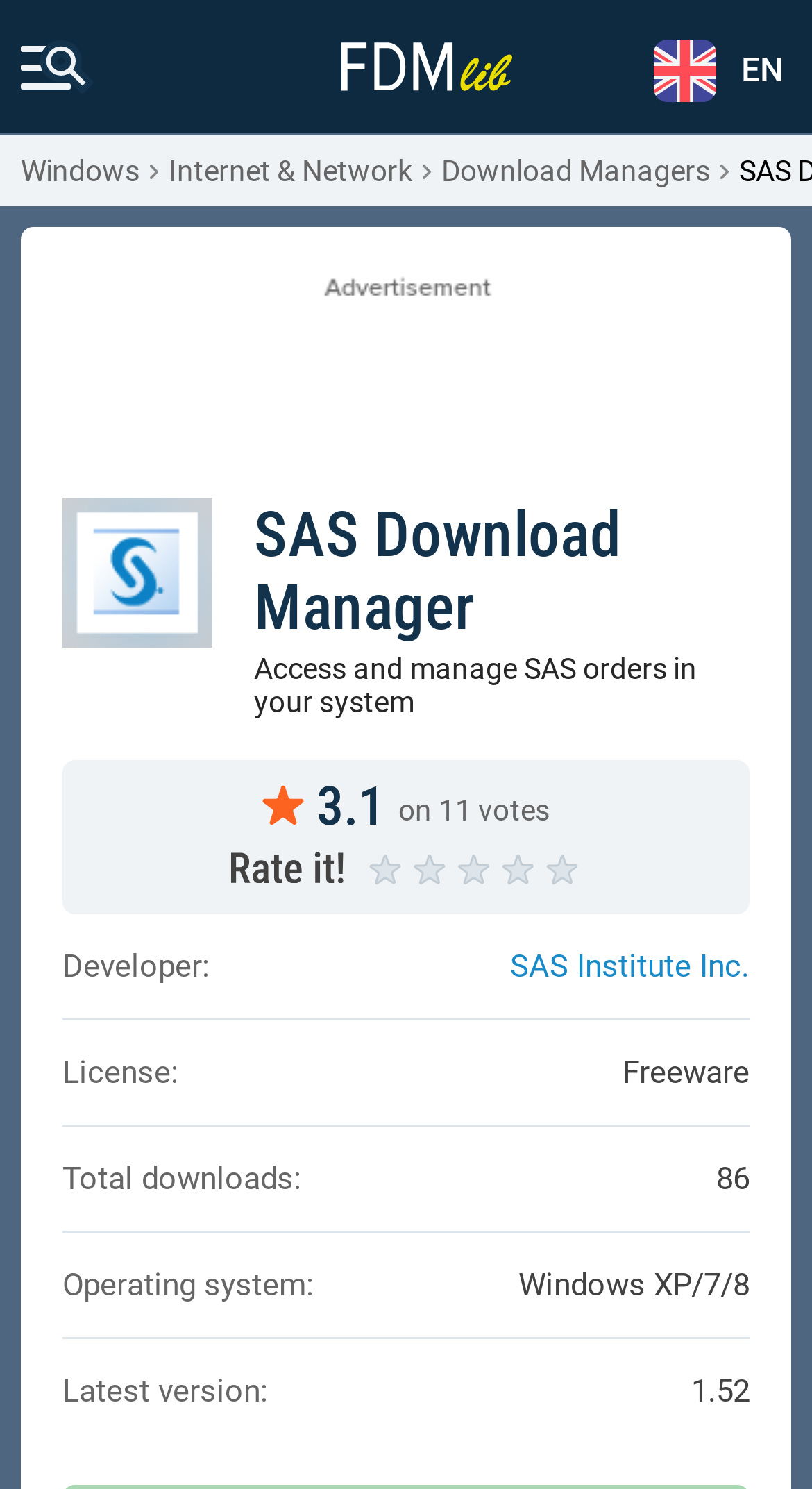Locate the UI element described by aria-label="Advertisement" name="aswift_0" title="Advertisement" in the provided webpage screenshot. Return the bounding box coordinates in the format (top-left x, top-left y, bottom-right x, bottom-right y), ensuring all values are between 0 and 1.

[0.026, 0.18, 0.974, 0.306]